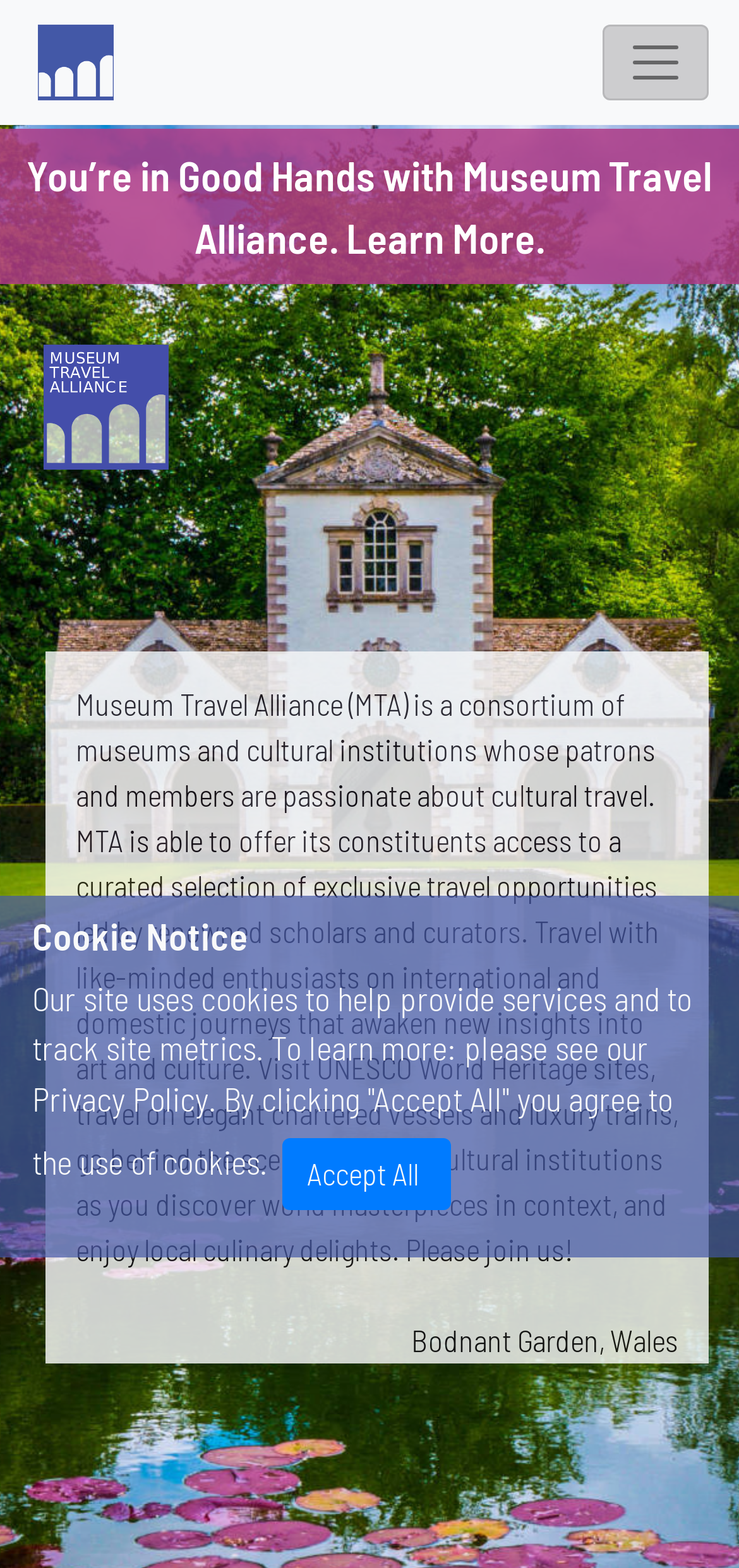Please determine the bounding box coordinates, formatted as (top-left x, top-left y, bottom-right x, bottom-right y), with all values as floating point numbers between 0 and 1. Identify the bounding box of the region described as: Accept All

[0.382, 0.726, 0.61, 0.772]